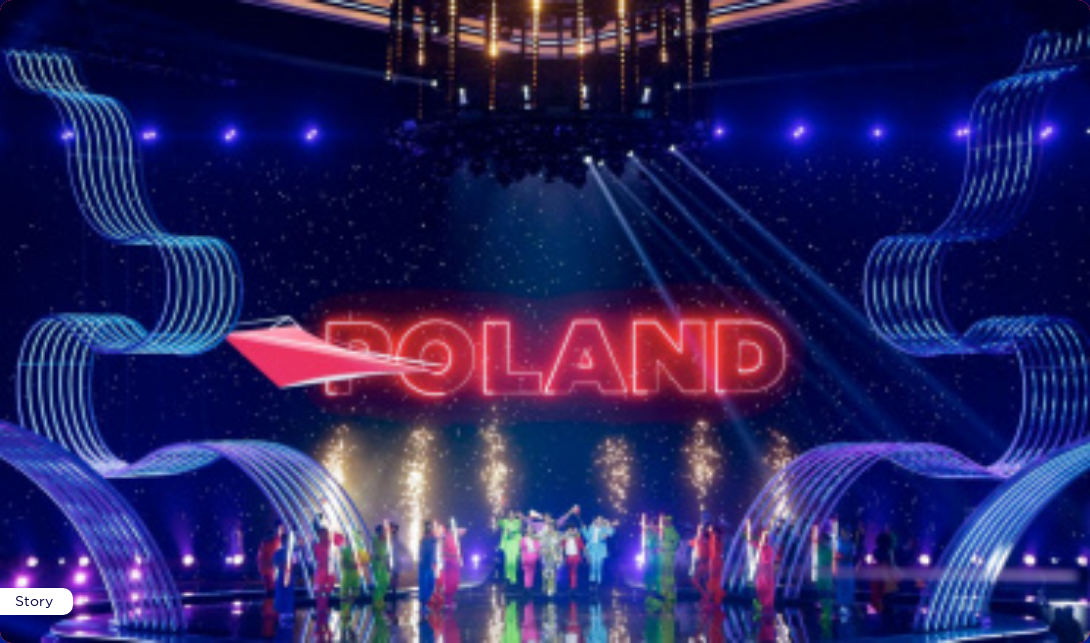Provide a brief response to the question below using a single word or phrase: 
What is the dominant color scheme of the stage design?

Colorful